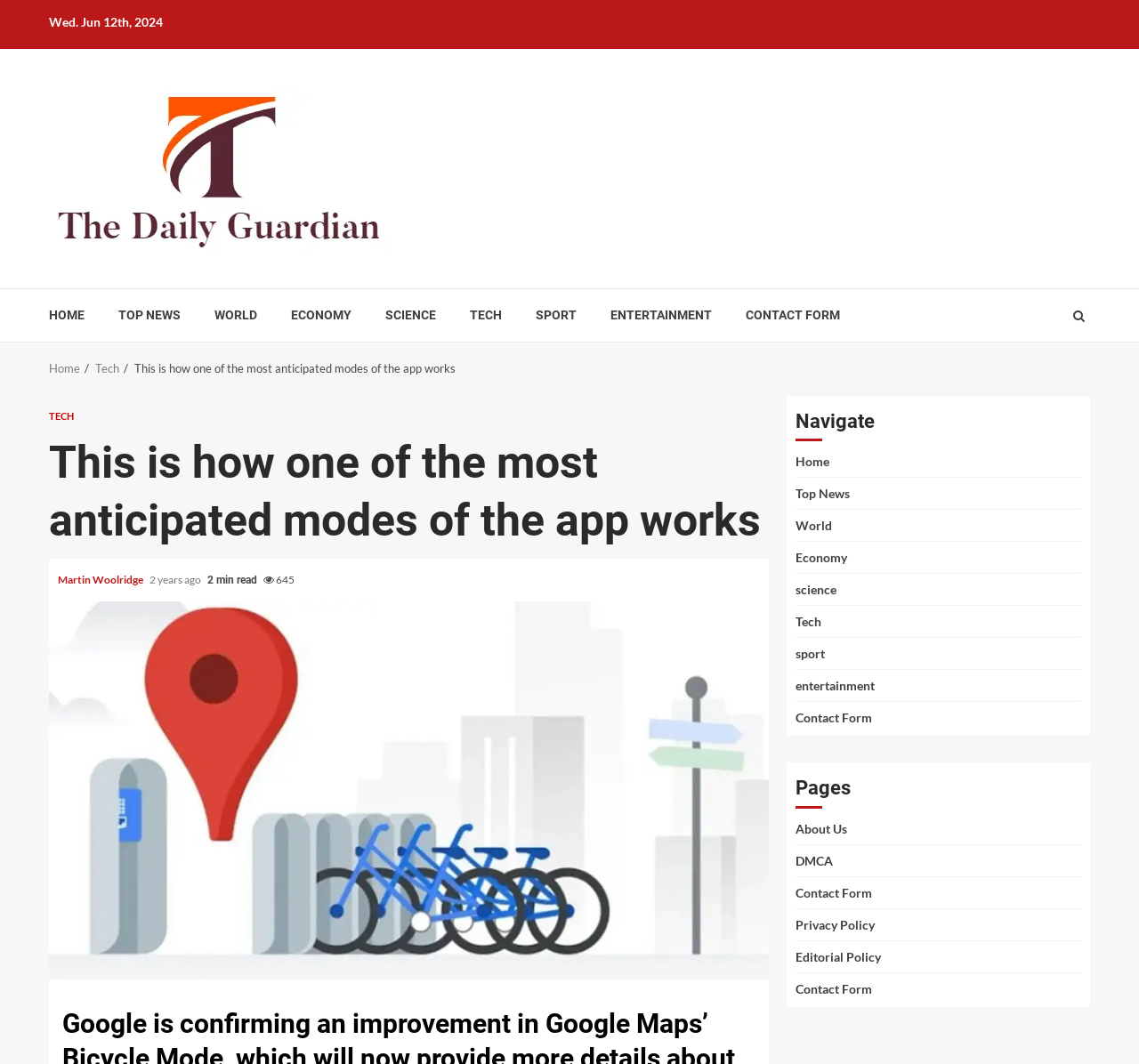Specify the bounding box coordinates of the area to click in order to execute this command: 'Click on the TECH link'. The coordinates should consist of four float numbers ranging from 0 to 1, and should be formatted as [left, top, right, bottom].

[0.412, 0.288, 0.441, 0.304]